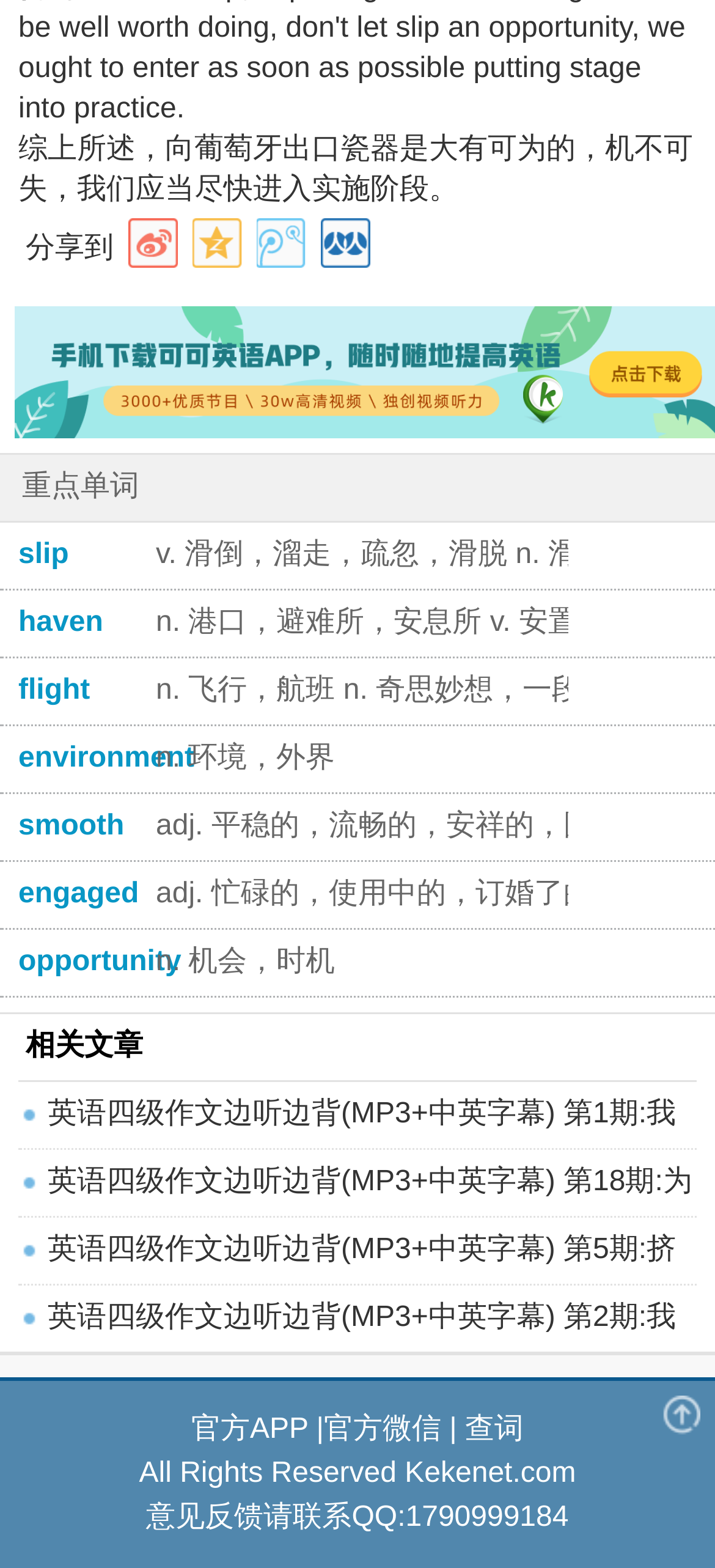Find the bounding box coordinates of the clickable element required to execute the following instruction: "Click the official APP link". Provide the coordinates as four float numbers between 0 and 1, i.e., [left, top, right, bottom].

[0.267, 0.902, 0.431, 0.922]